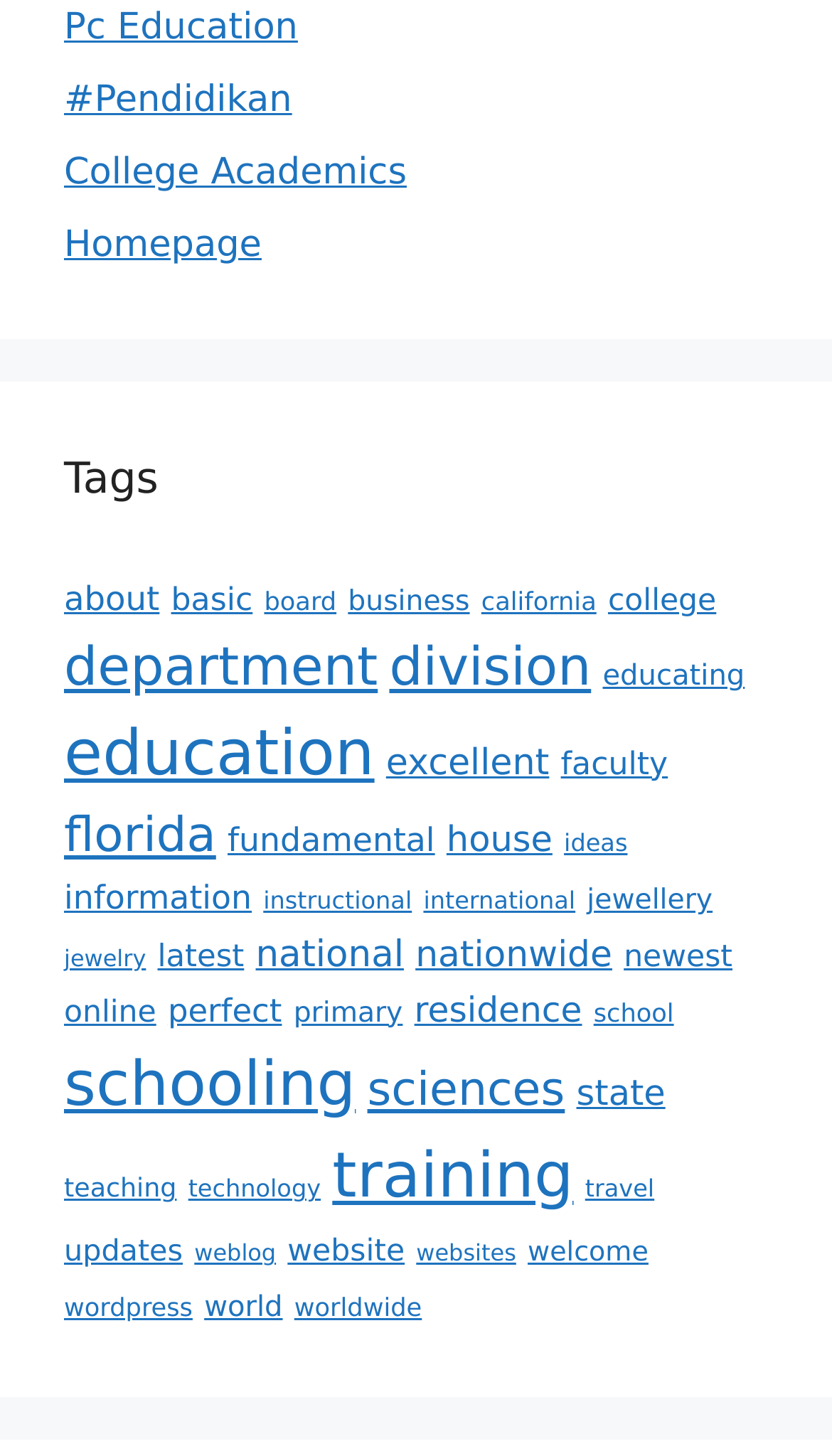Locate the bounding box coordinates of the element you need to click to accomplish the task described by this instruction: "Explore 'education' with 237 items".

[0.077, 0.492, 0.45, 0.542]